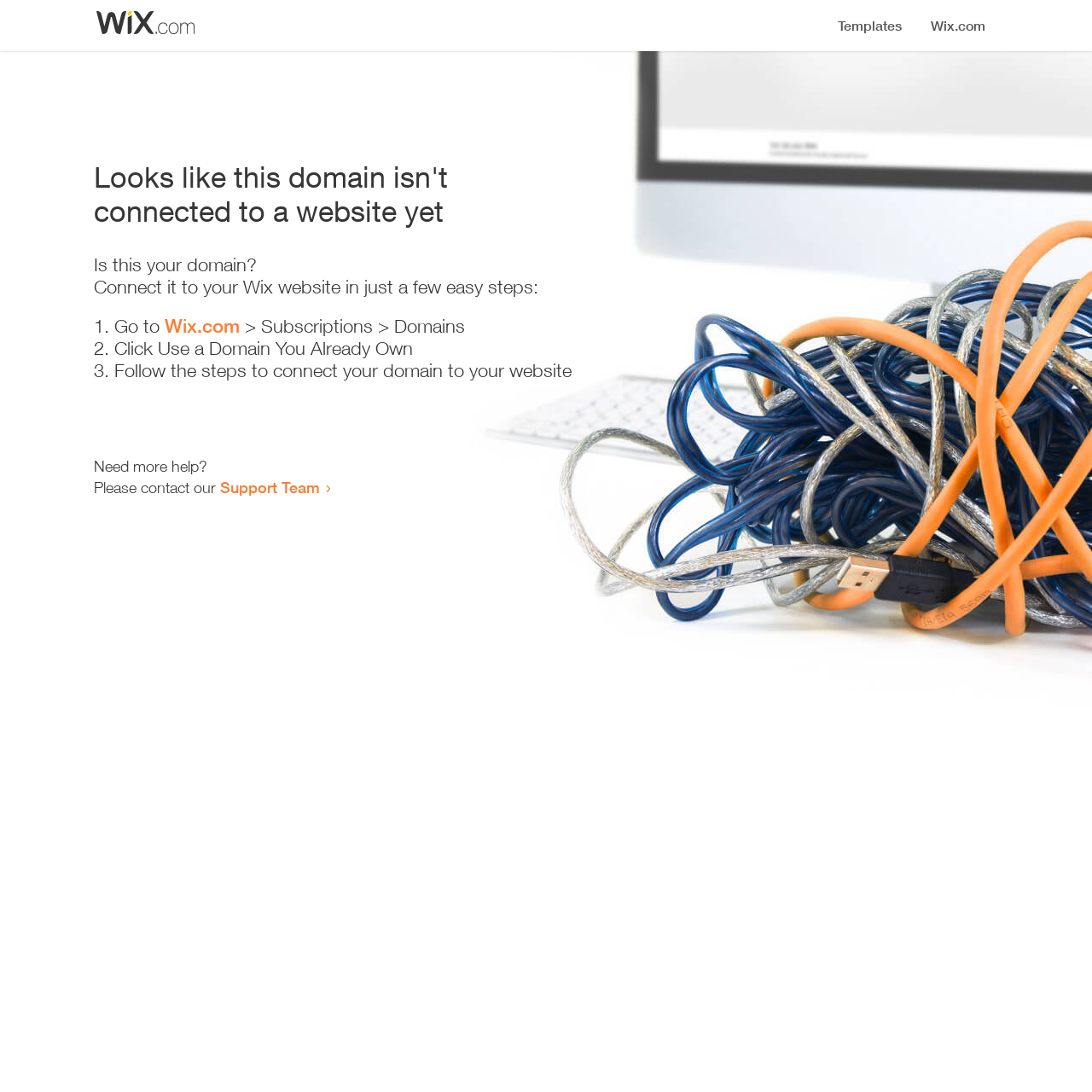Reply to the question with a brief word or phrase: What is the purpose of this webpage?

Domain connection guidance